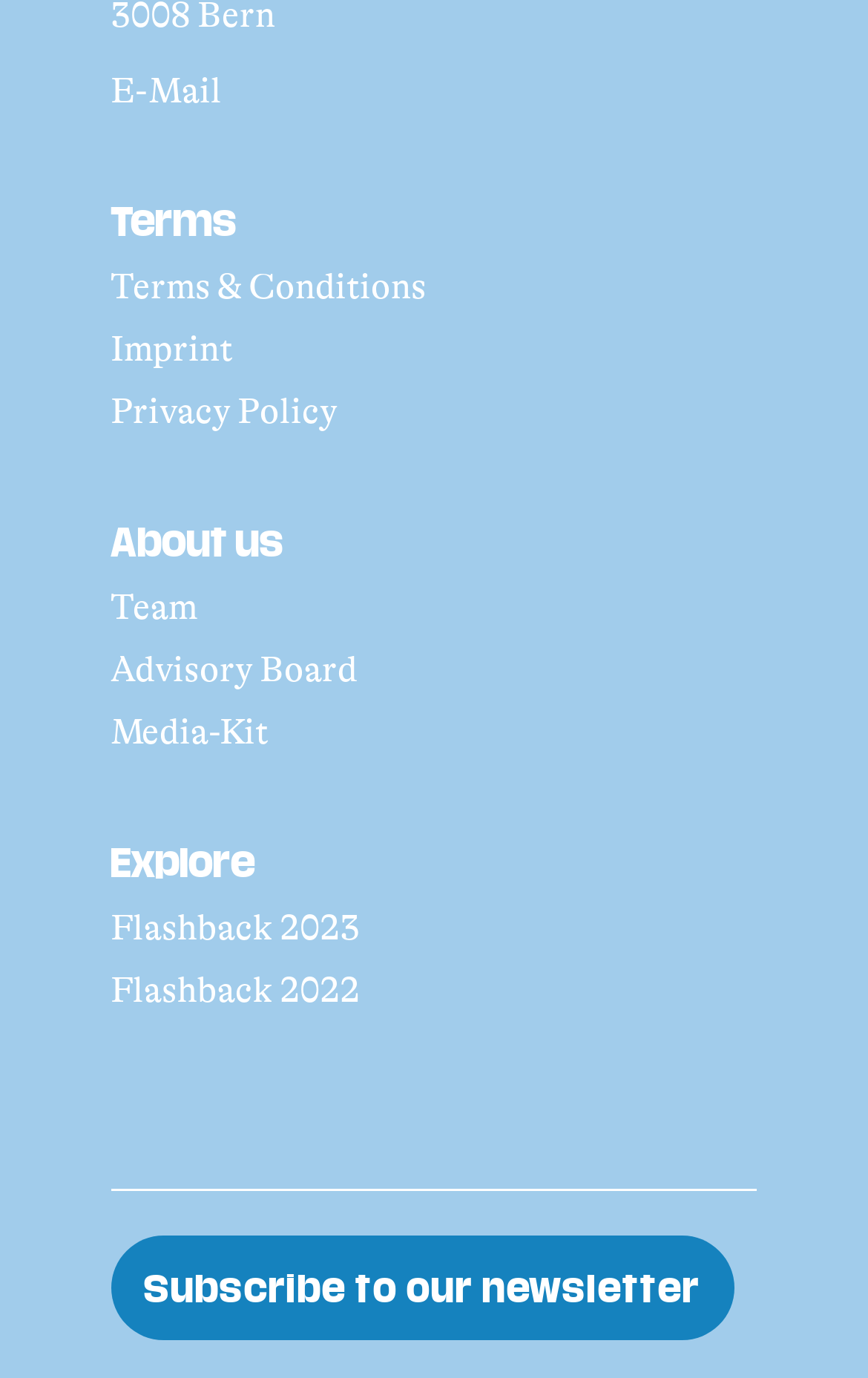Look at the image and answer the question in detail:
How many links are there under 'About us'?

Under the 'About us' section, I found three links: 'Team', 'Advisory Board', and 'Media-Kit'. These links have bounding box coordinates of [0.128, 0.427, 0.228, 0.456], [0.128, 0.472, 0.412, 0.501], and [0.128, 0.517, 0.31, 0.546] respectively.